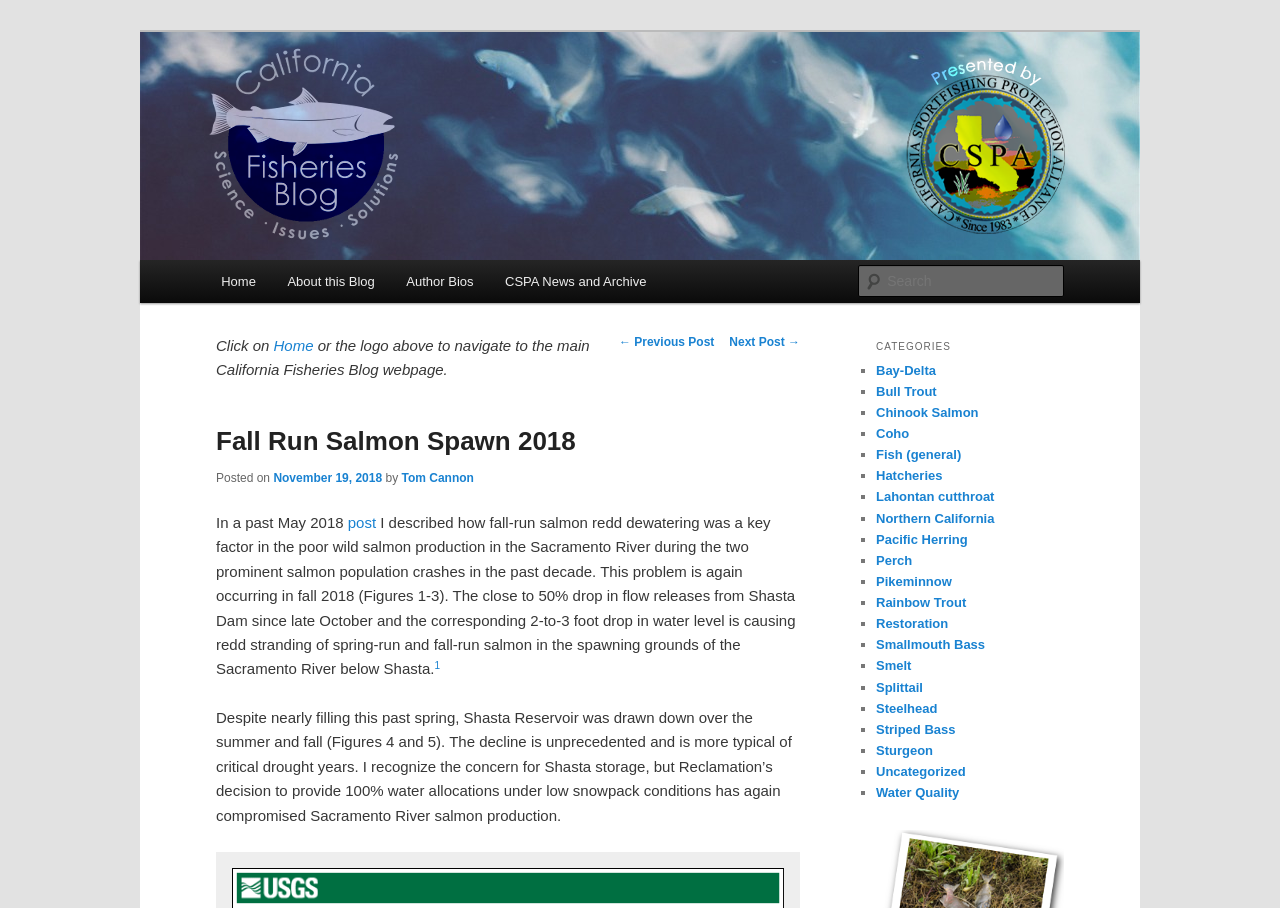Provide the bounding box coordinates for the UI element described in this sentence: "Next Post →". The coordinates should be four float values between 0 and 1, i.e., [left, top, right, bottom].

[0.57, 0.369, 0.625, 0.385]